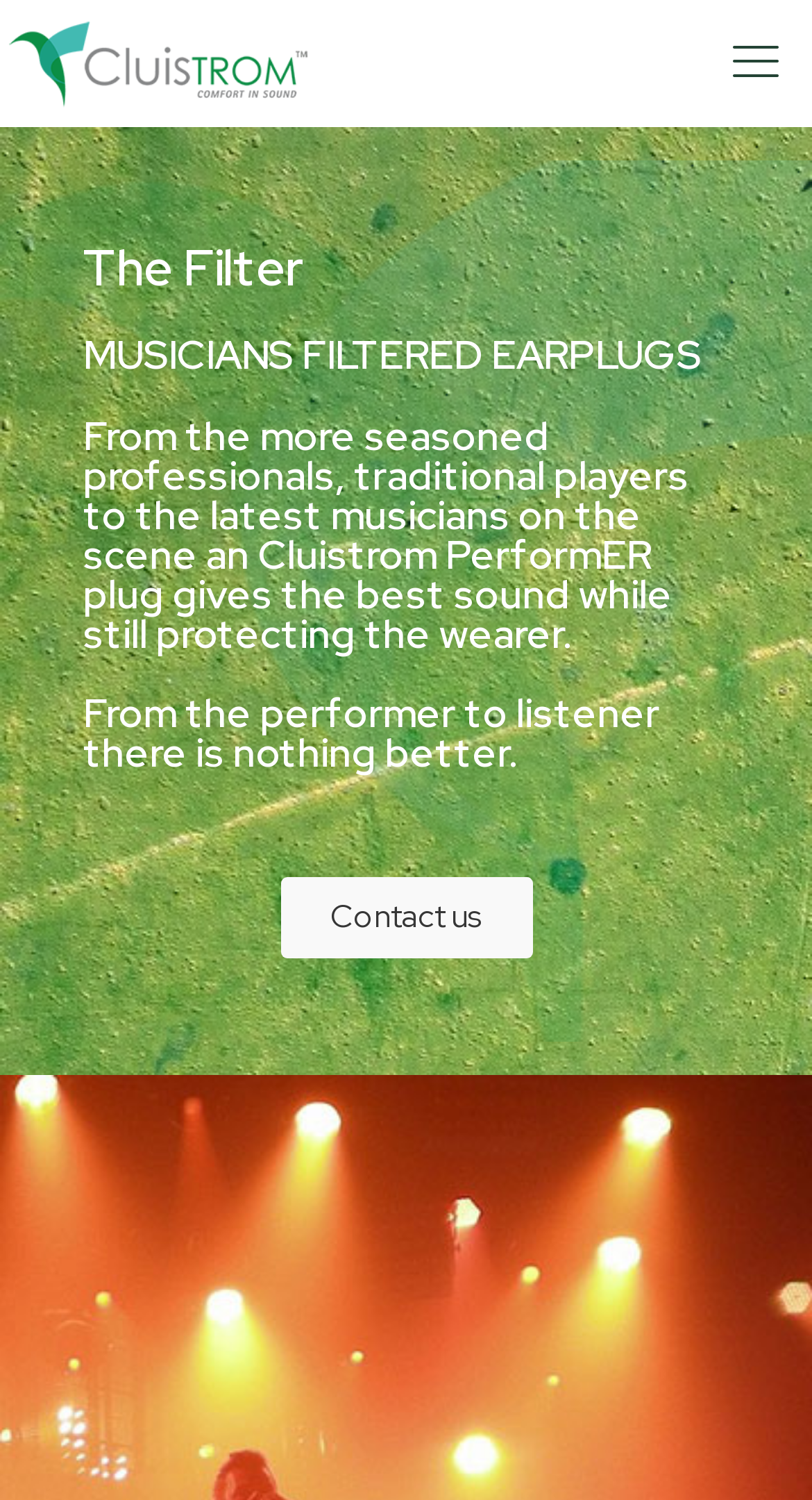What can you do through this website?
Identify the answer in the screenshot and reply with a single word or phrase.

Contact us